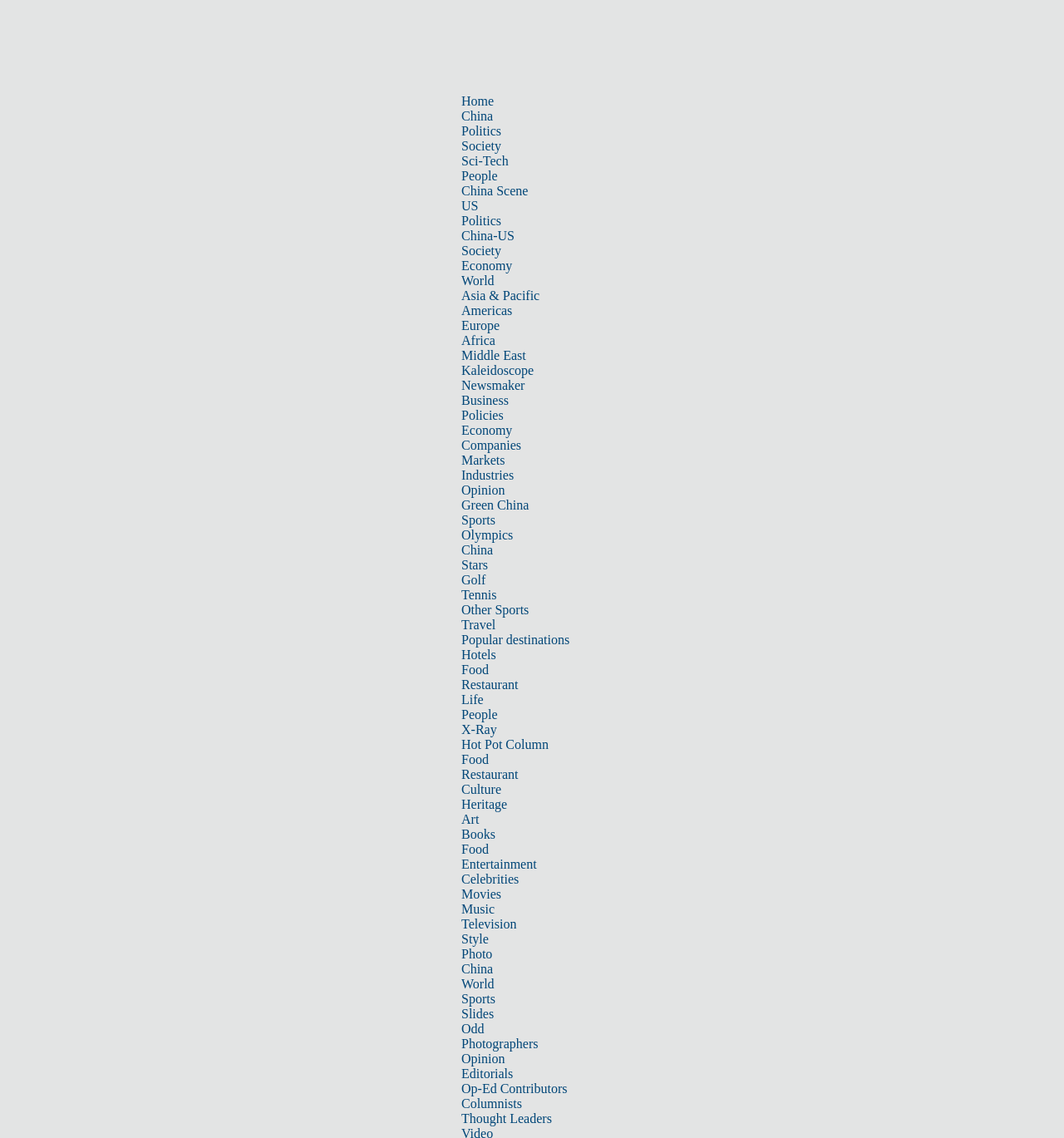Please identify the bounding box coordinates of the clickable region that I should interact with to perform the following instruction: "Click on the 'Home' link". The coordinates should be expressed as four float numbers between 0 and 1, i.e., [left, top, right, bottom].

[0.434, 0.083, 0.464, 0.095]